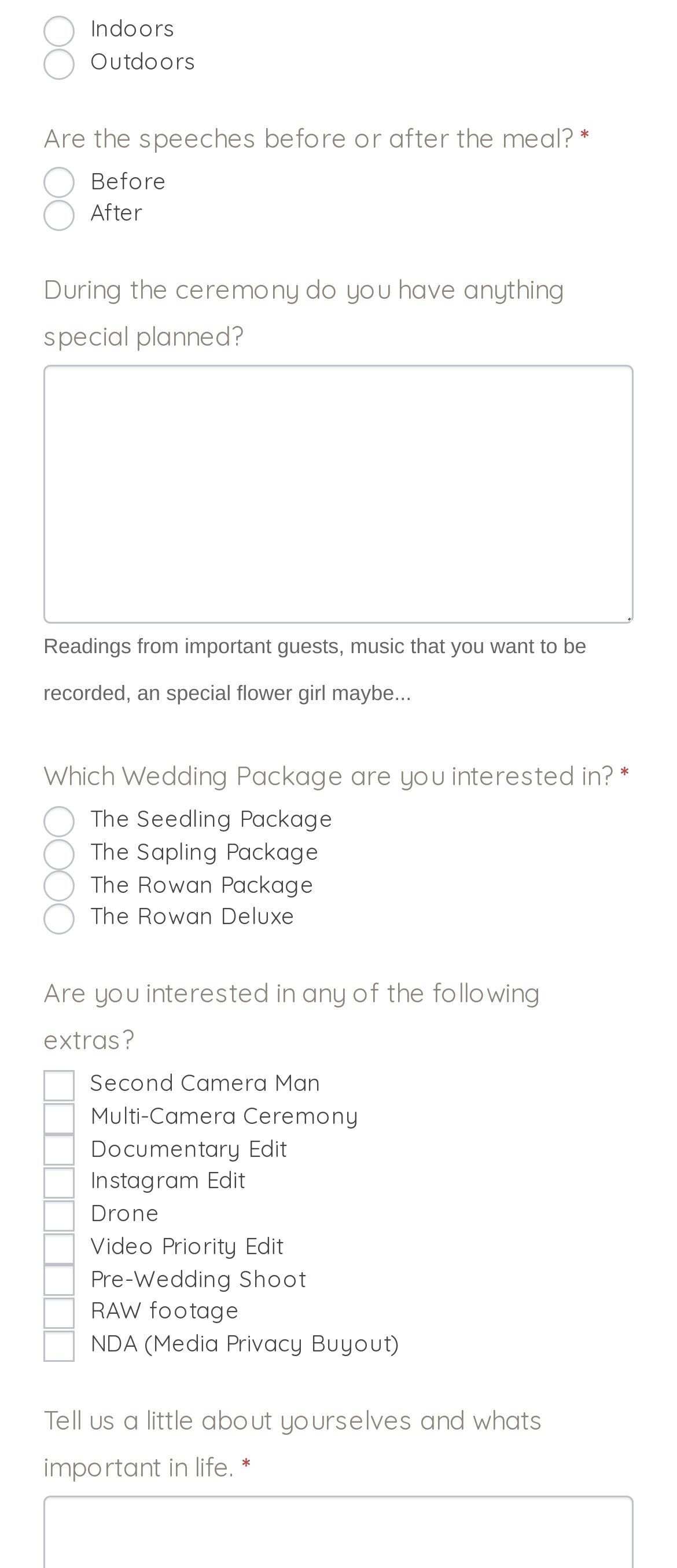Locate the bounding box coordinates of the element's region that should be clicked to carry out the following instruction: "Type in the special plans for the ceremony". The coordinates need to be four float numbers between 0 and 1, i.e., [left, top, right, bottom].

[0.064, 0.233, 0.936, 0.398]